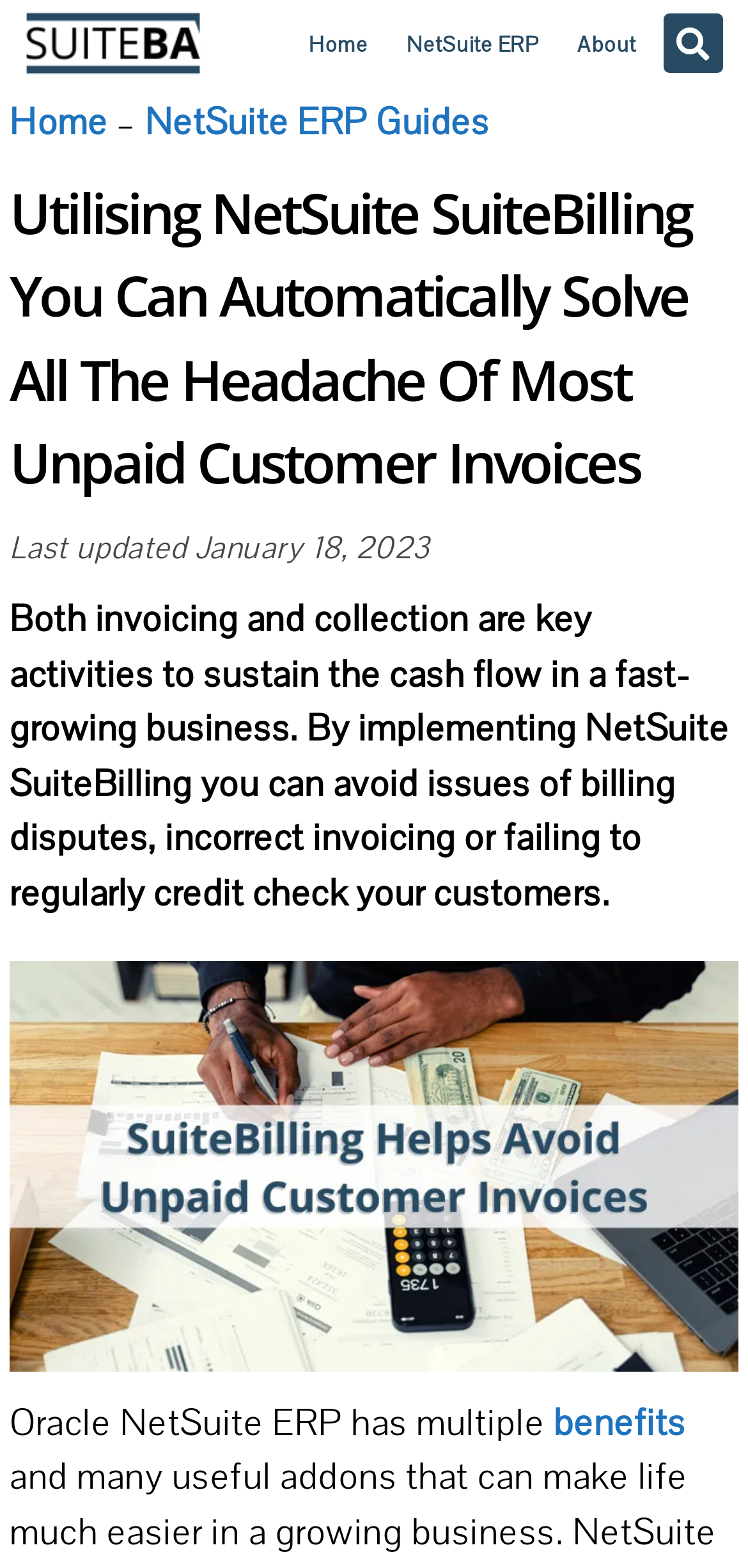Determine the bounding box coordinates of the clickable element necessary to fulfill the instruction: "Go to the Home page". Provide the coordinates as four float numbers within the 0 to 1 range, i.e., [left, top, right, bottom].

[0.387, 0.009, 0.518, 0.046]